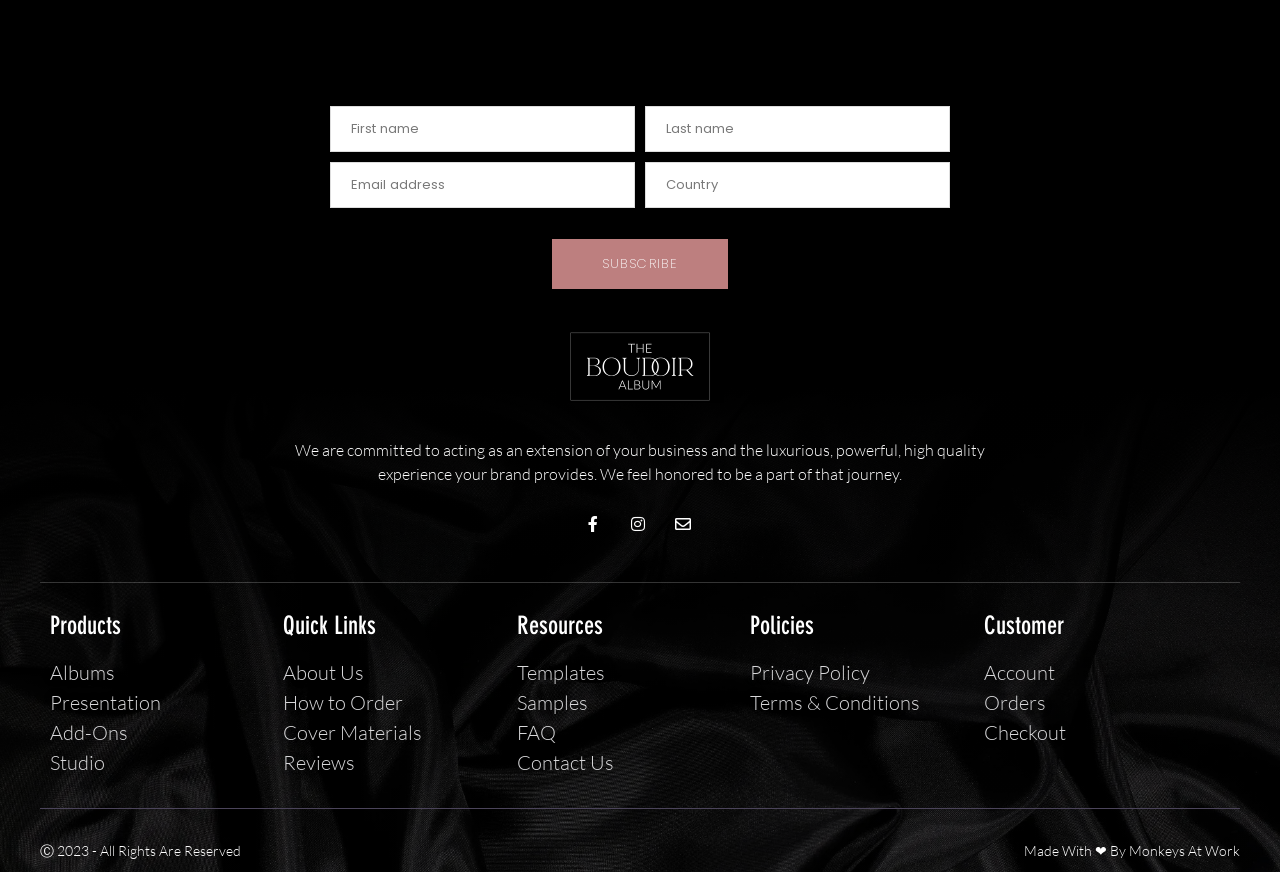Answer this question using a single word or a brief phrase:
What is the copyright year of this website?

2023